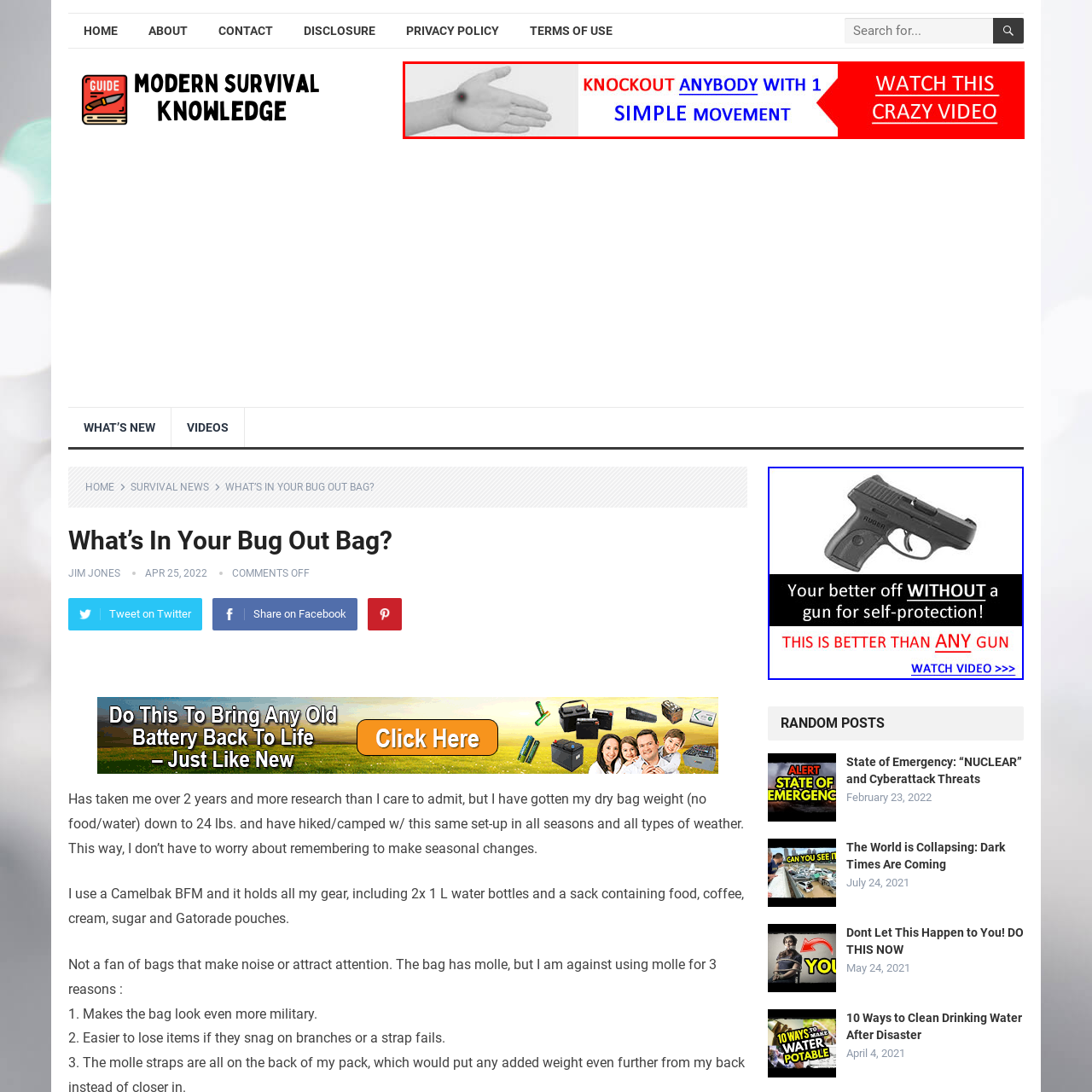What is the purpose of the call-to-action button?
Focus on the section of the image encased in the red bounding box and provide a detailed answer based on the visual details you find.

The call-to-action button 'WATCH THIS CRAZY VIDEO' is positioned alongside the bold statement, enticing the audience to engage further and learn about the technique being promoted.